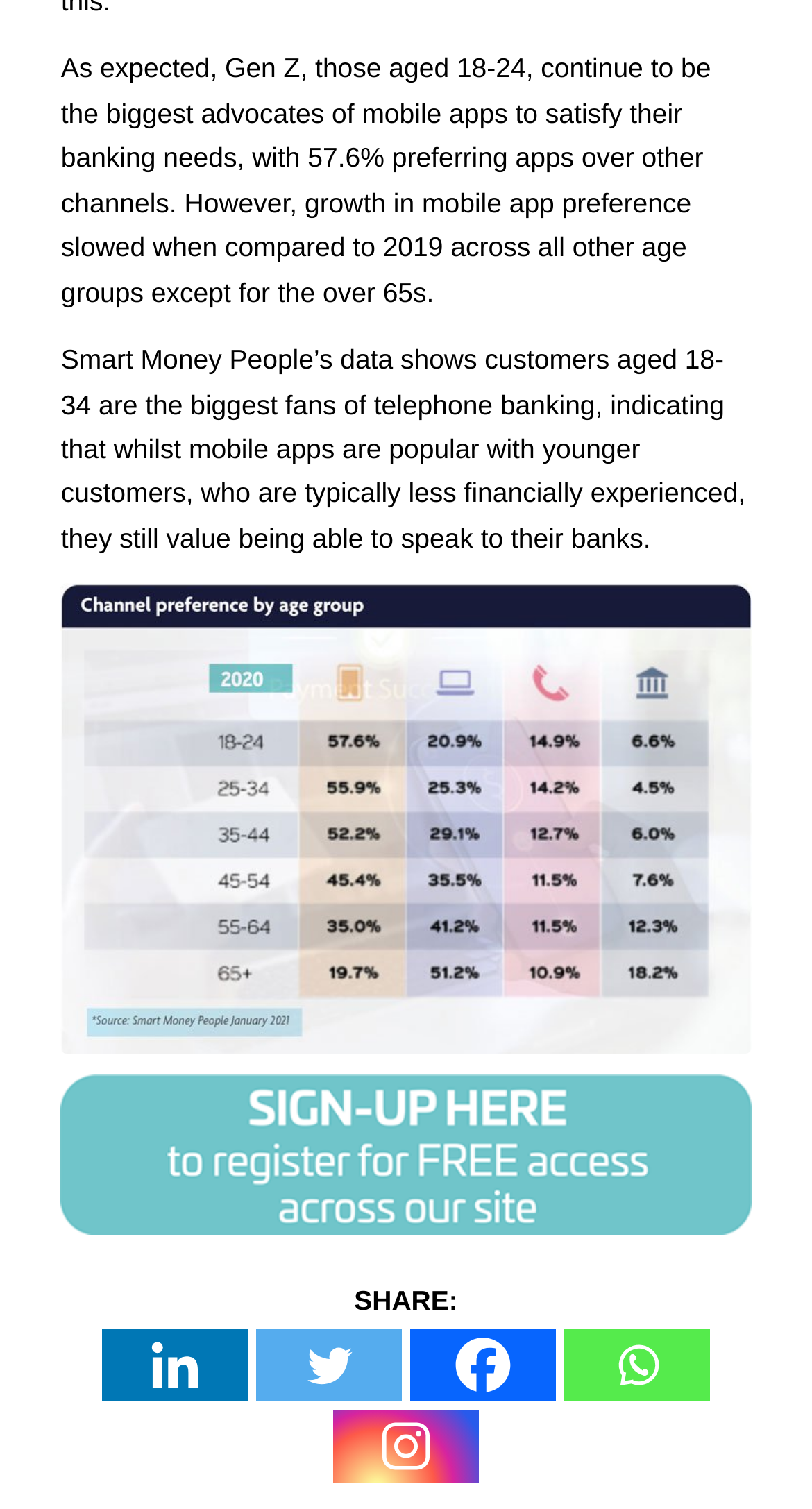Answer the question in a single word or phrase:
What is the age group that values telephone banking?

18-34